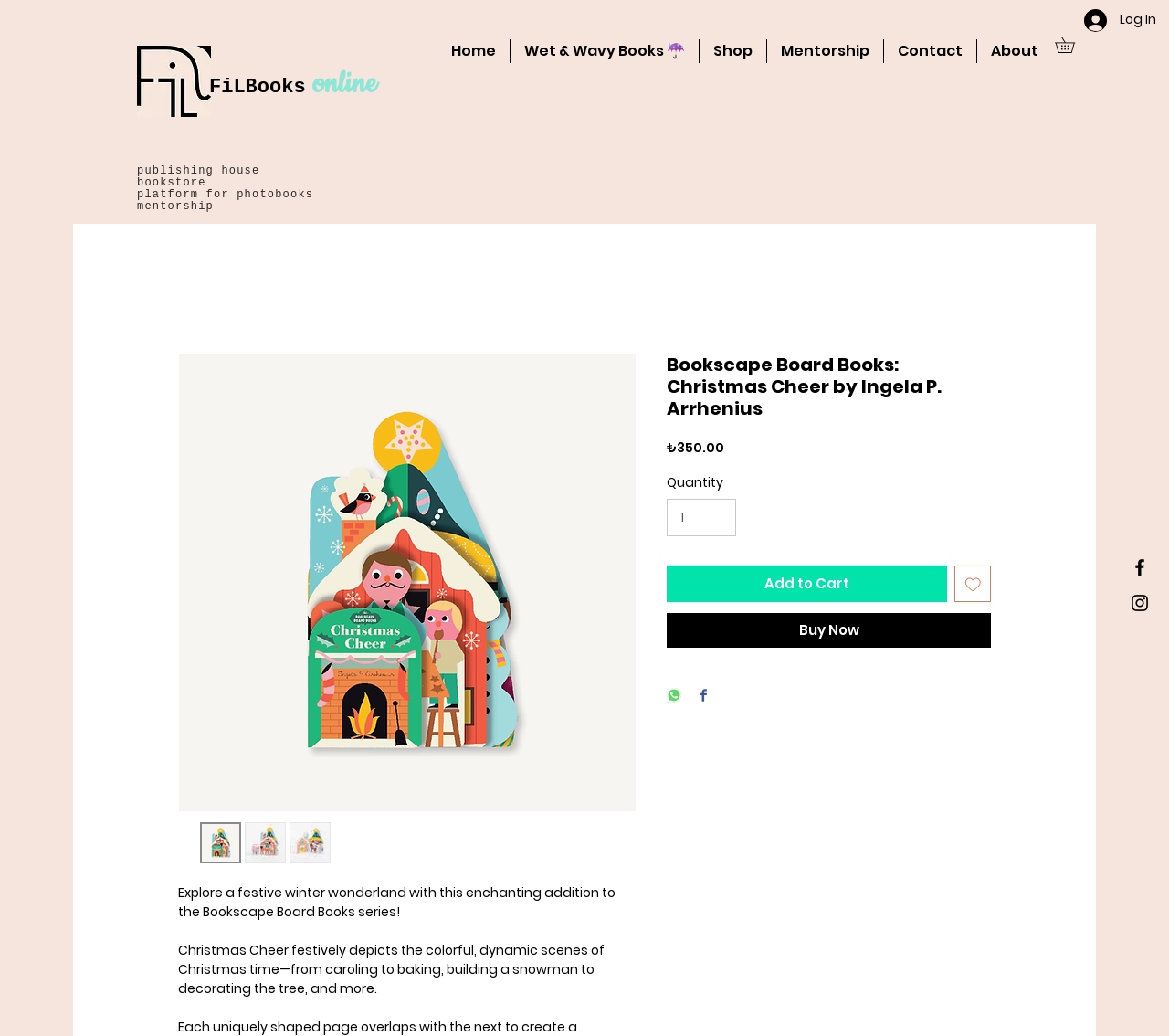Please find the bounding box coordinates of the element that needs to be clicked to perform the following instruction: "View the home page". The bounding box coordinates should be four float numbers between 0 and 1, represented as [left, top, right, bottom].

[0.373, 0.038, 0.436, 0.061]